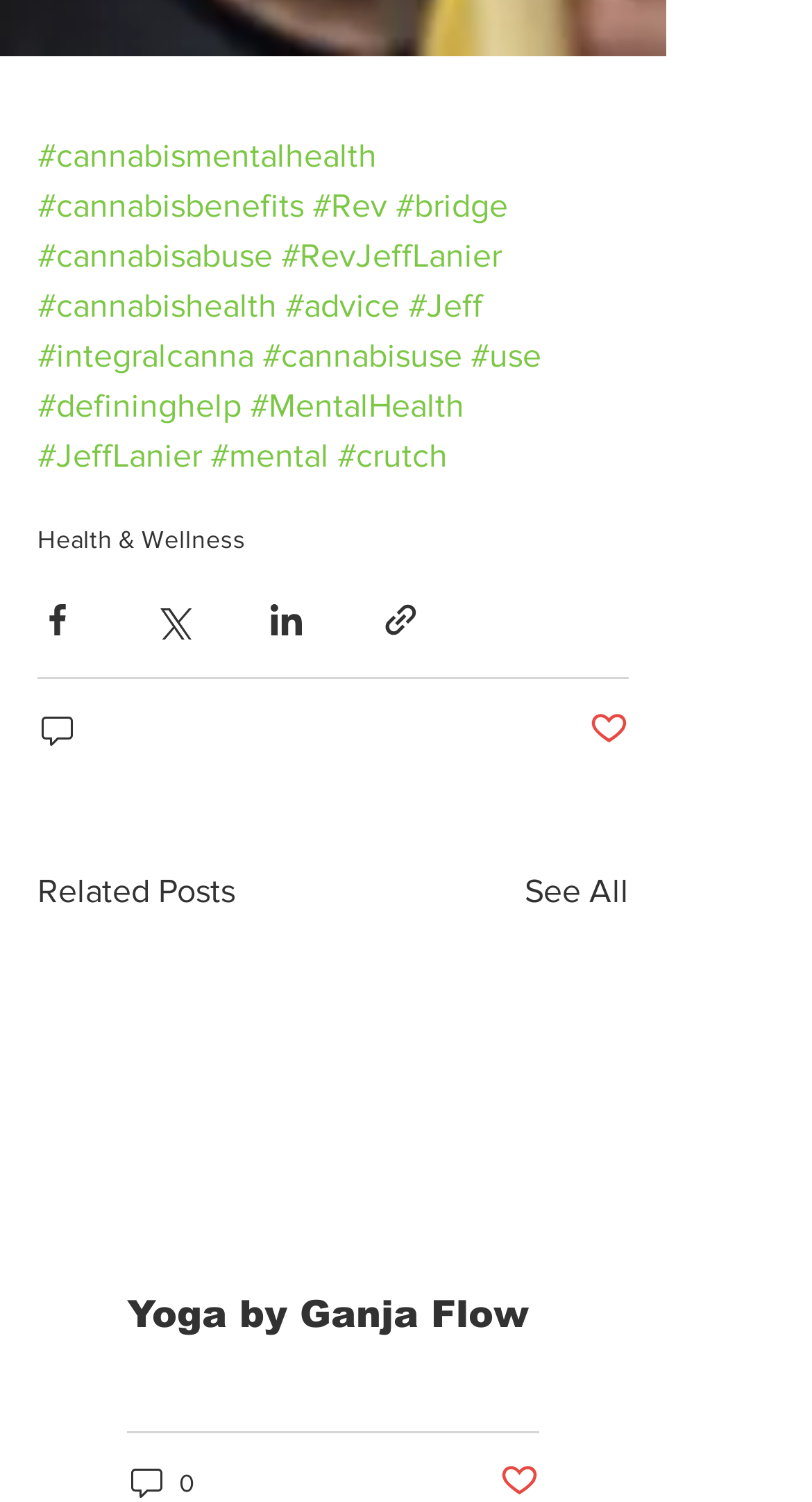Can you specify the bounding box coordinates of the area that needs to be clicked to fulfill the following instruction: "Click on the '#cannabismentalhealth' link"?

[0.046, 0.091, 0.464, 0.114]